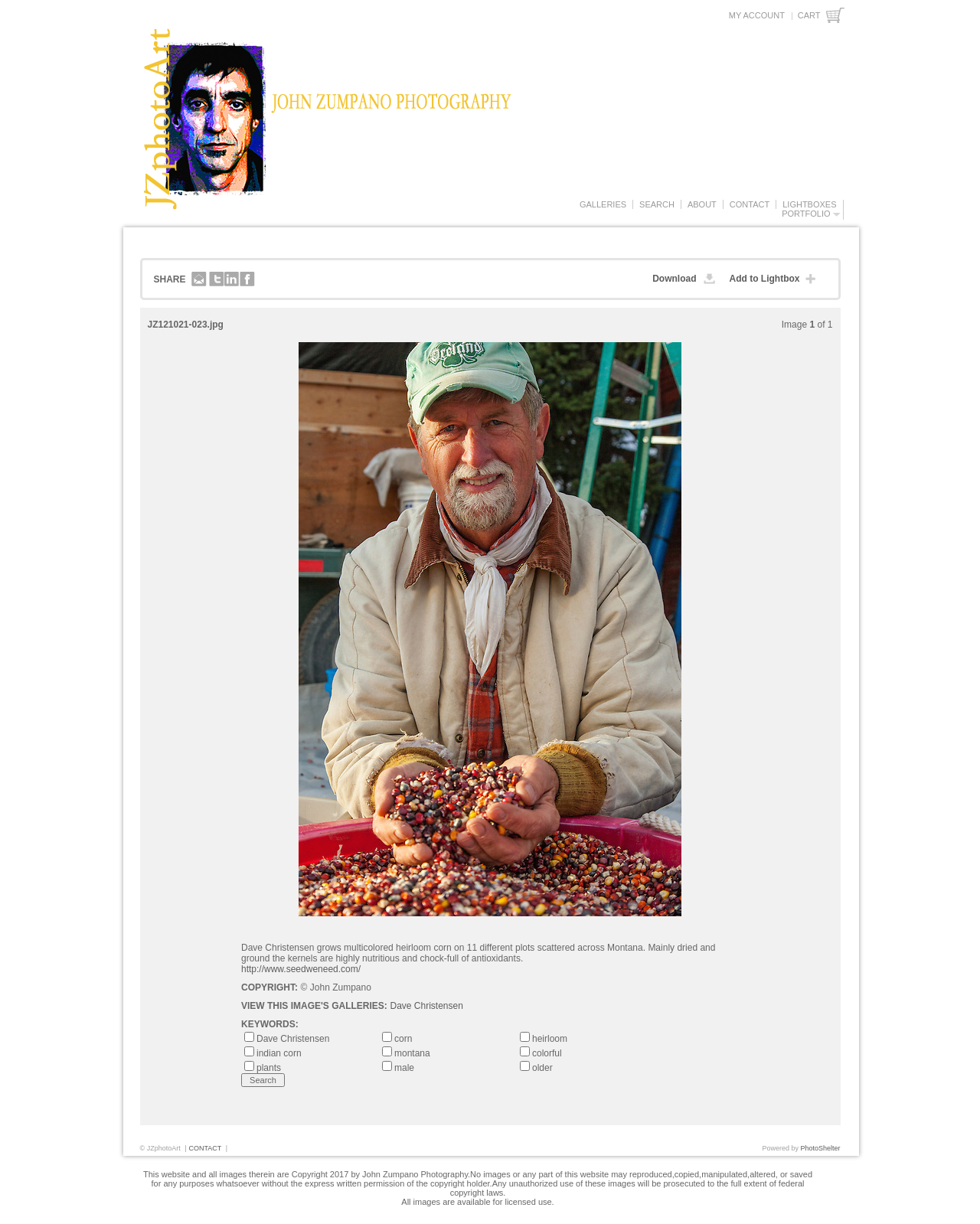Please specify the bounding box coordinates of the region to click in order to perform the following instruction: "Click on the 'HOME' link".

None